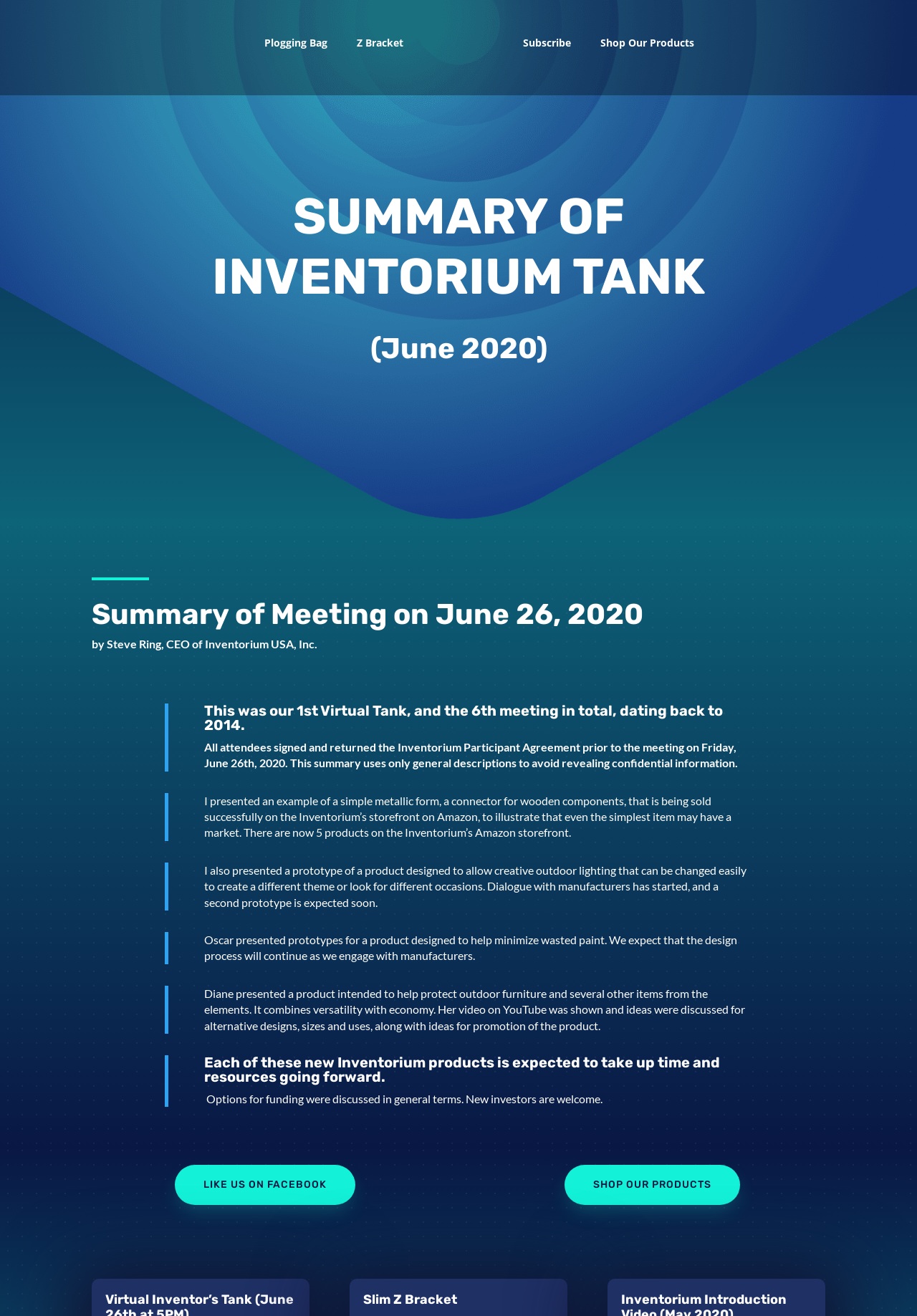What is the name of the product designed to help minimize wasted paint?
Answer the question based on the image using a single word or a brief phrase.

Not mentioned